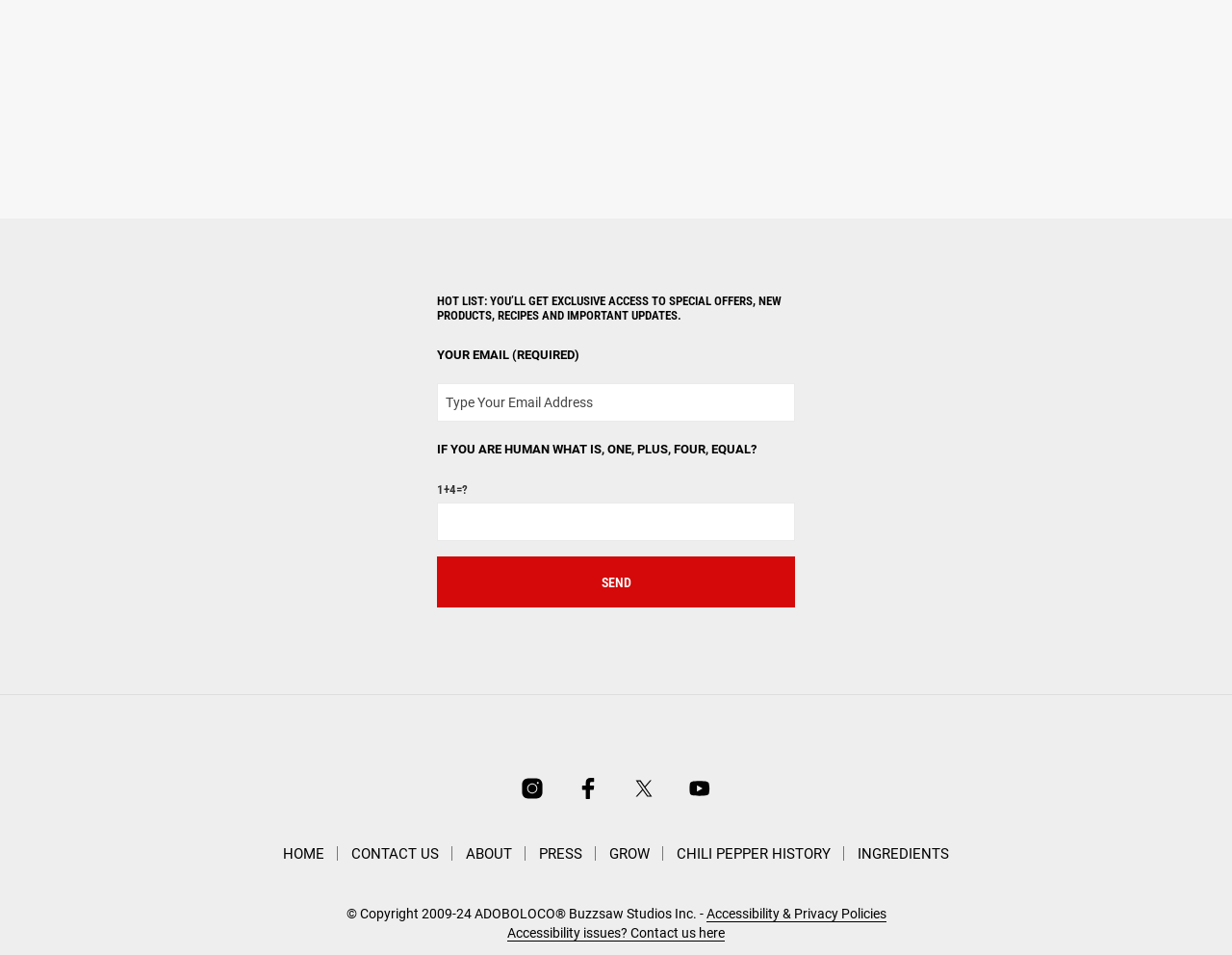Locate the bounding box coordinates of the segment that needs to be clicked to meet this instruction: "Search on the website".

None